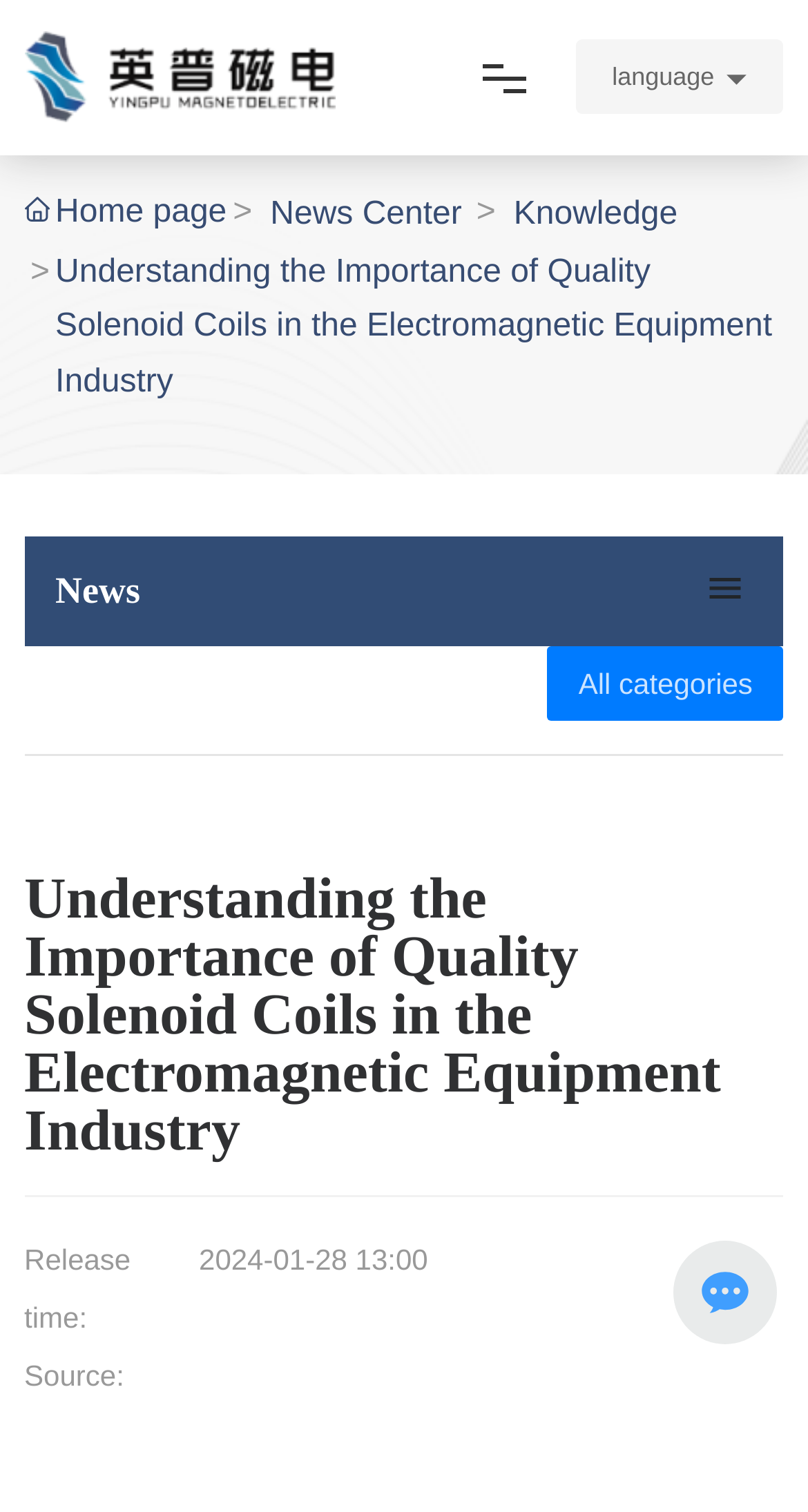Mark the bounding box of the element that matches the following description: "About".

[0.038, 0.185, 0.913, 0.268]